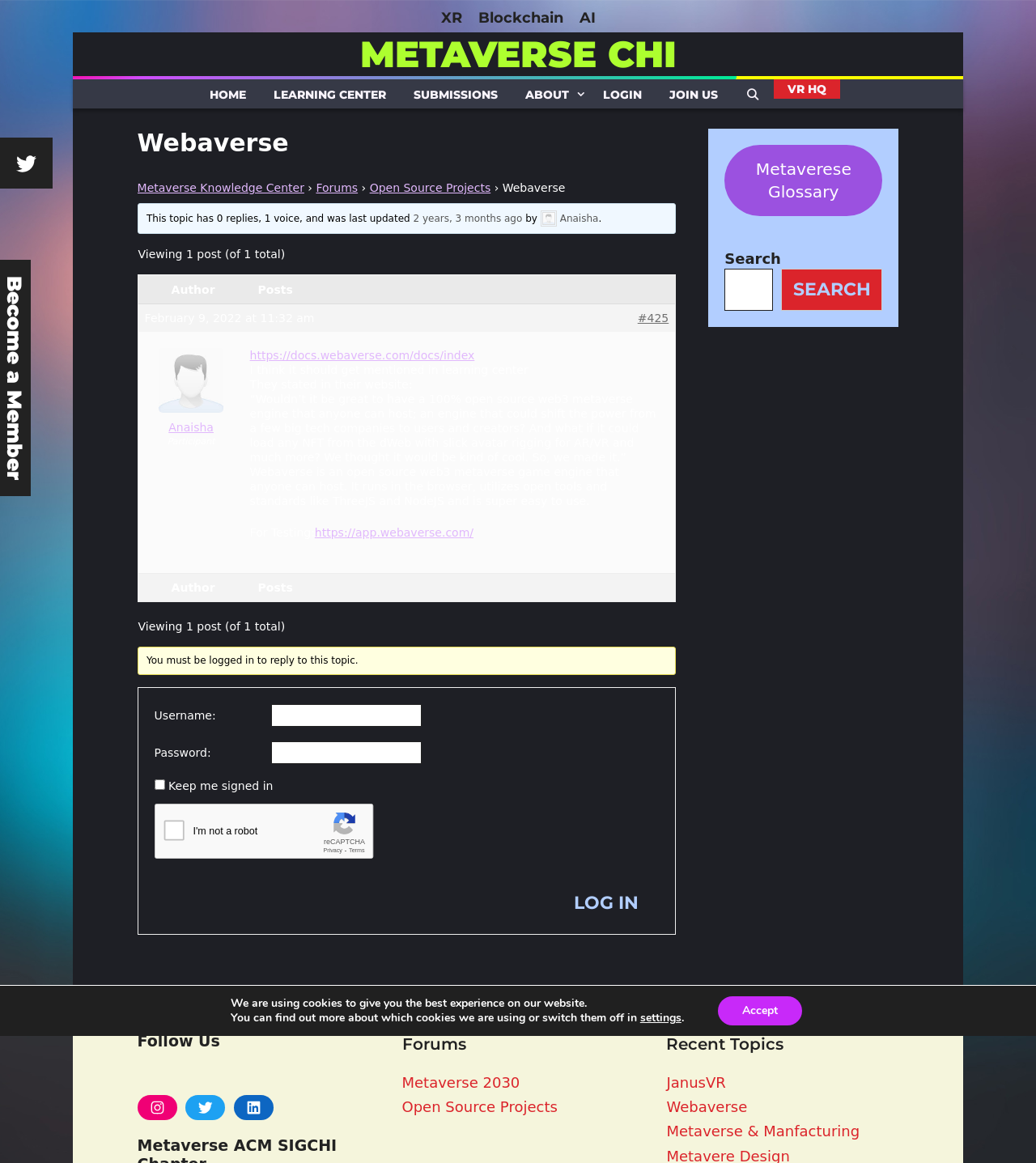Can you look at the image and give a comprehensive answer to the question:
What is the name of the author of the latest post?

The answer can be found in the post information section of the webpage, where it is mentioned that the post was made by 'Anaisha' 2 years, 3 months ago.